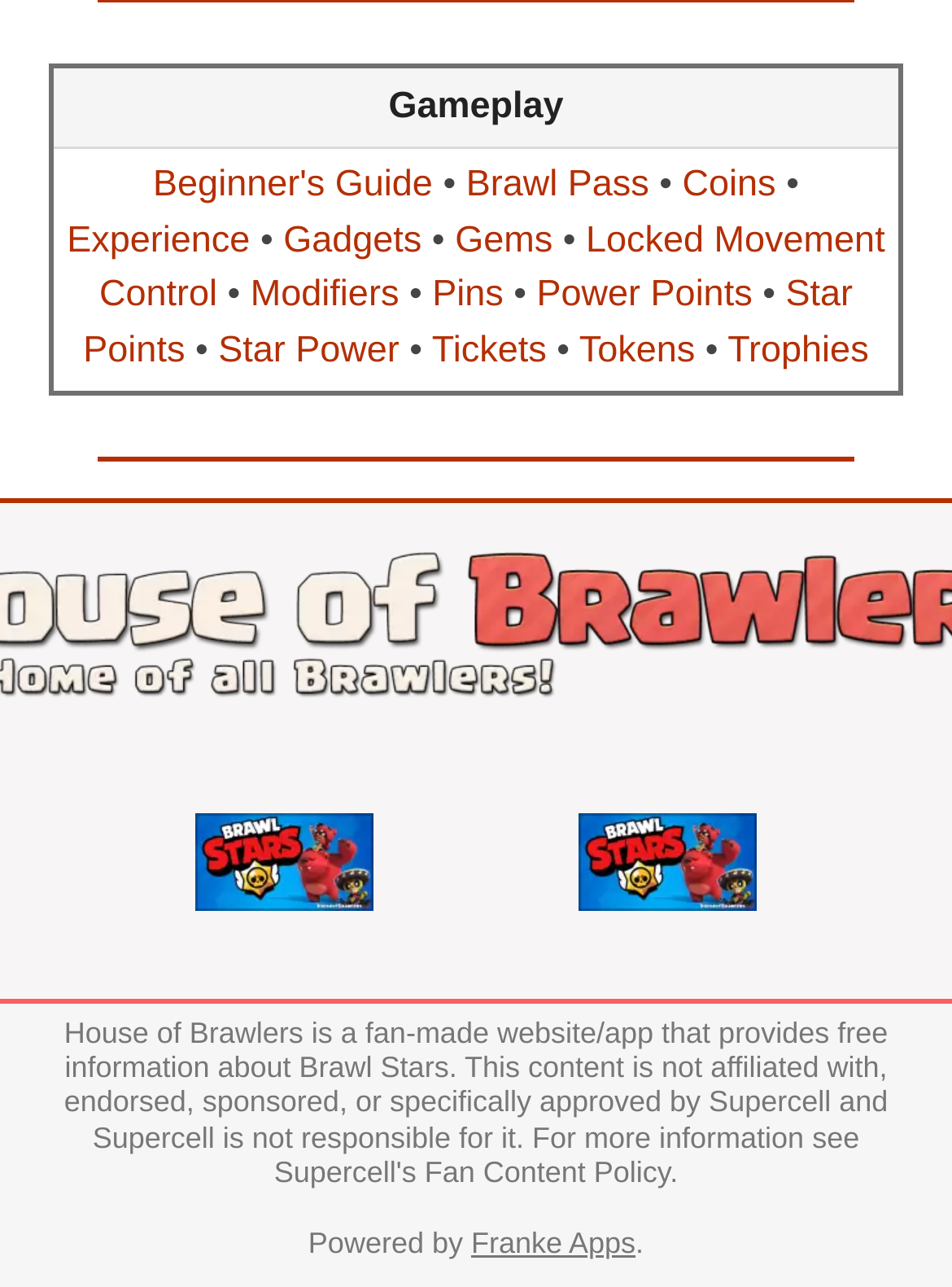What is the name of the company that powered the website?
Please provide a single word or phrase based on the screenshot.

Franke Apps